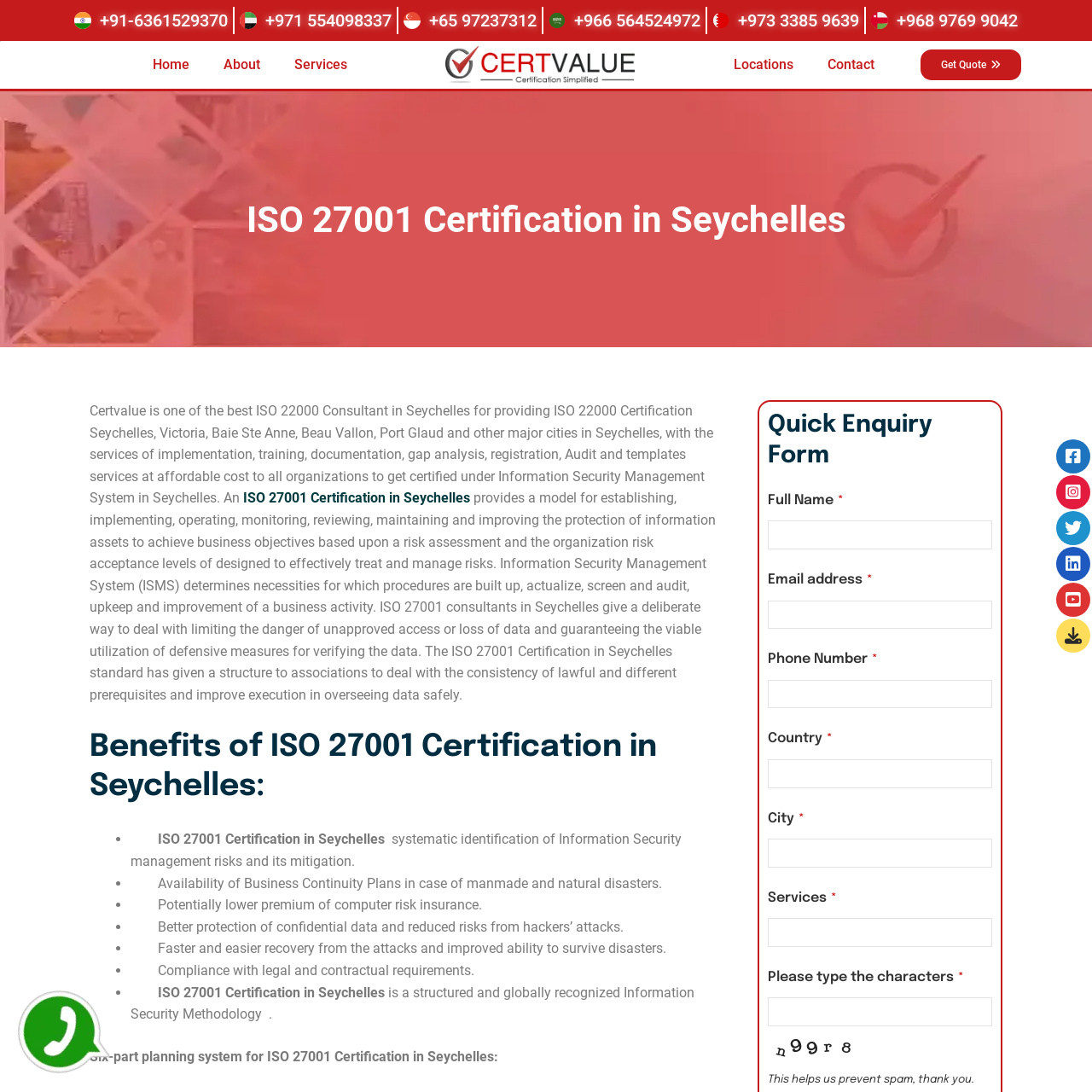Please identify the bounding box coordinates of the clickable element to fulfill the following instruction: "Call the phone number +91-6361529370". The coordinates should be four float numbers between 0 and 1, i.e., [left, top, right, bottom].

[0.068, 0.006, 0.209, 0.031]